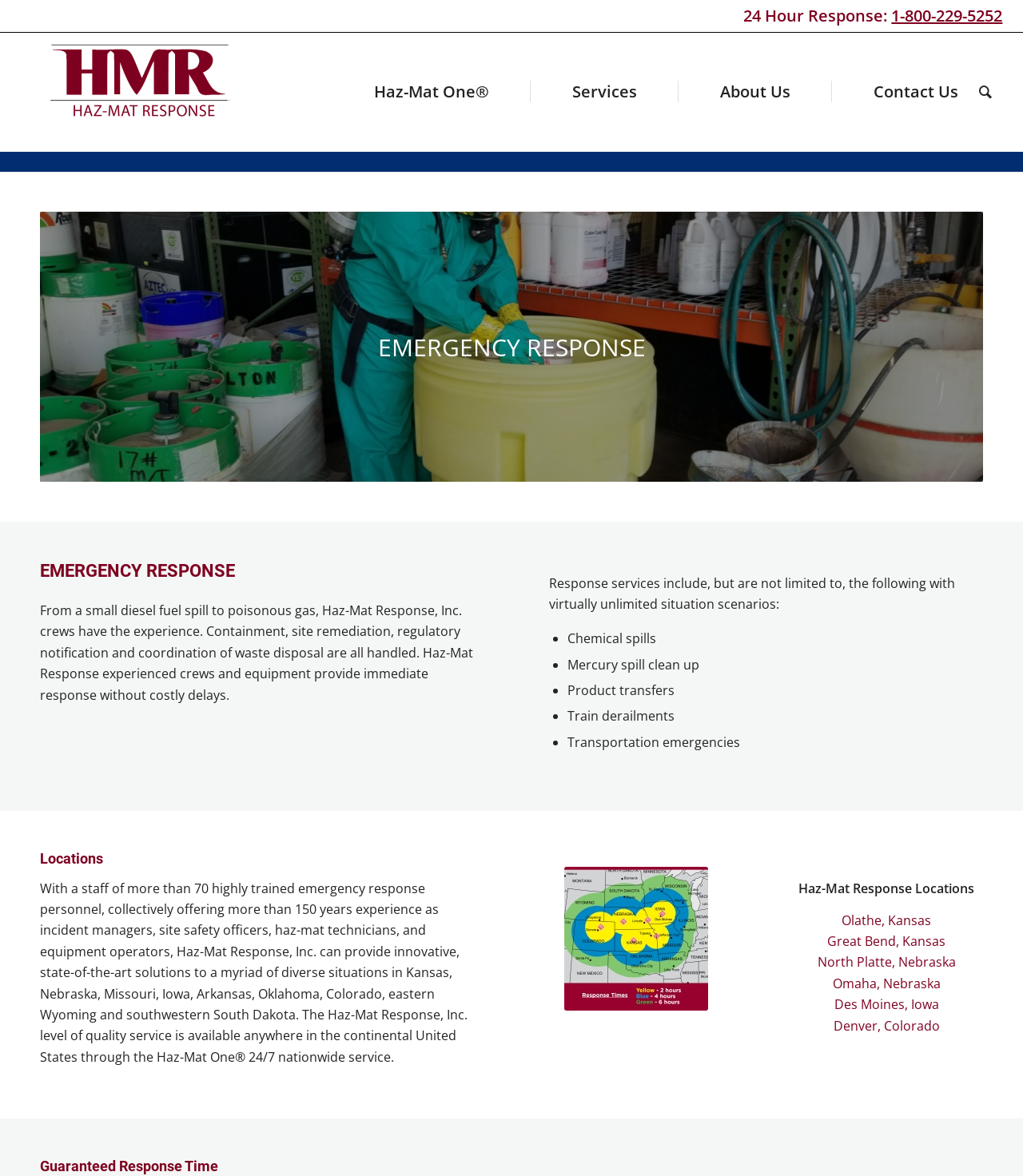What is the guaranteed response time?
Based on the screenshot, give a detailed explanation to answer the question.

The webpage mentions 'Guaranteed Response Time' as a heading, but does not specify the actual response time. It is likely that the response time is not publicly disclosed or varies depending on the situation.